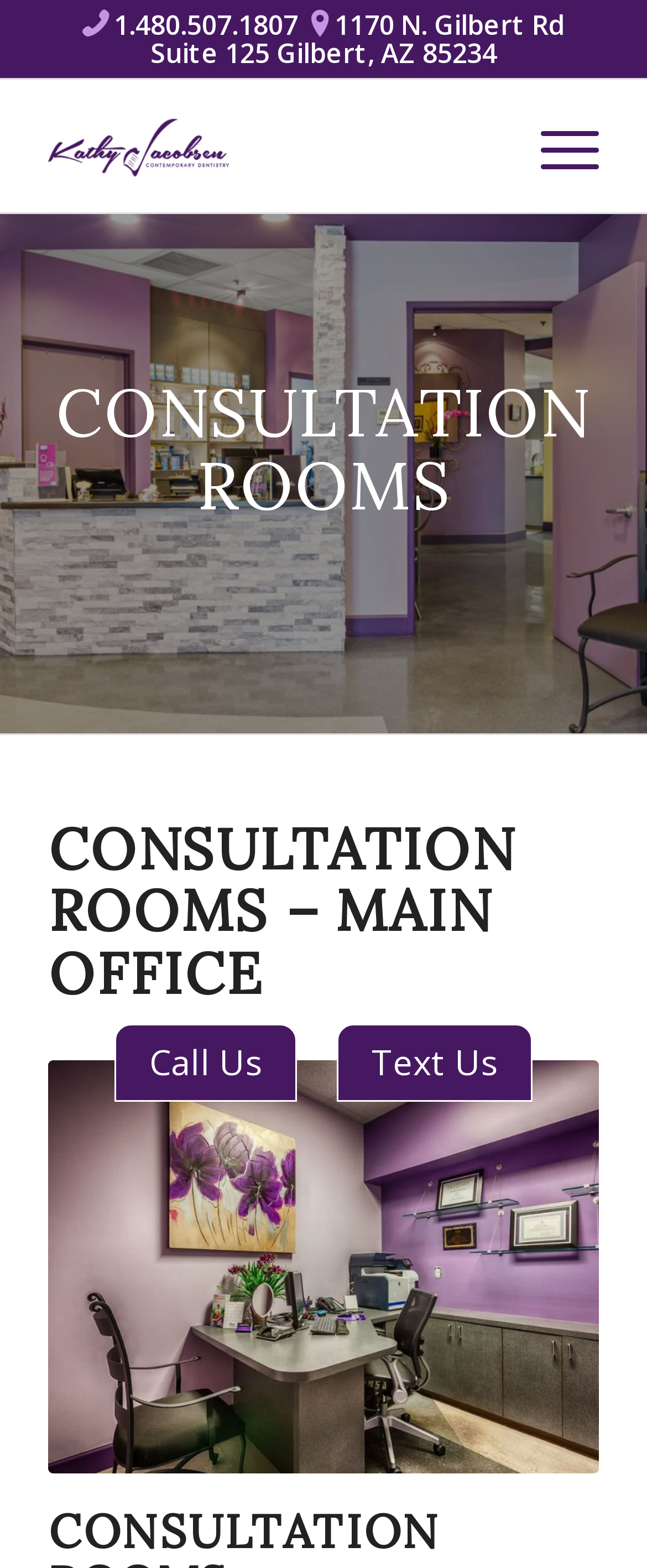What is the address of the main office?
Please ensure your answer is as detailed and informative as possible.

I found the address by looking at the link element with the text ' 1170 N. Gilbert Rd Suite 125 Gilbert, AZ 85234' which is likely an address. The '' symbol is an icon, and the rest of the text is the address.